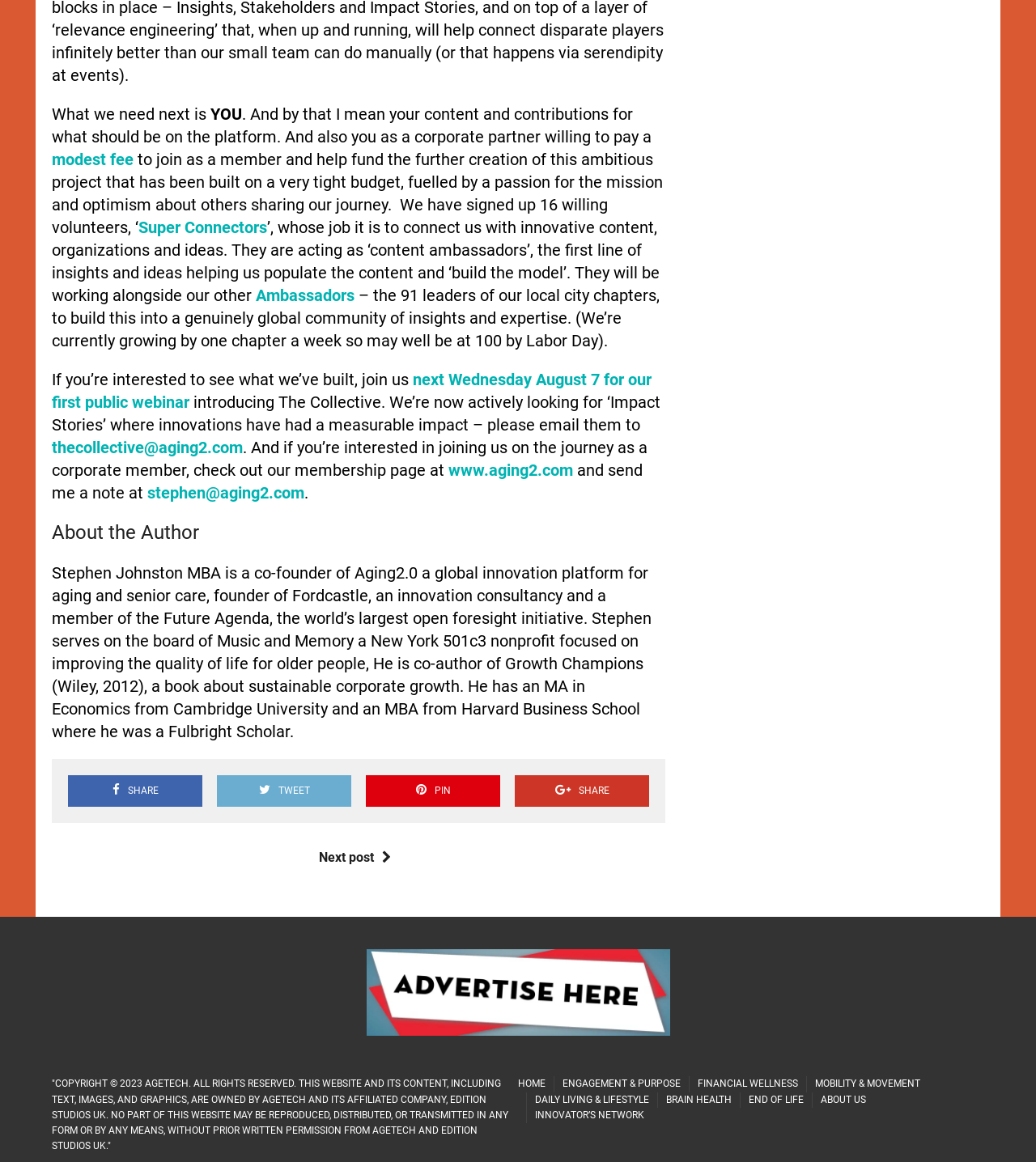What is the name of the book co-authored by Stephen Johnston?
Look at the screenshot and respond with one word or a short phrase.

Growth Champions